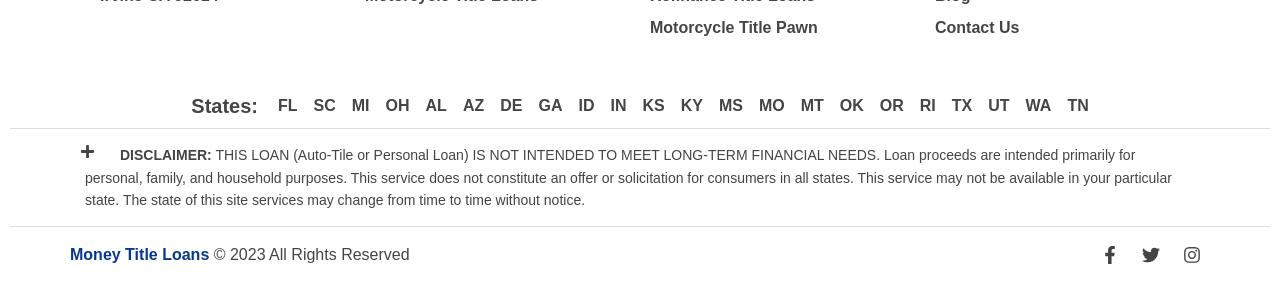Please determine the bounding box coordinates of the area that needs to be clicked to complete this task: 'Visit Facebook page'. The coordinates must be four float numbers between 0 and 1, formatted as [left, top, right, bottom].

[0.853, 0.839, 0.881, 0.966]